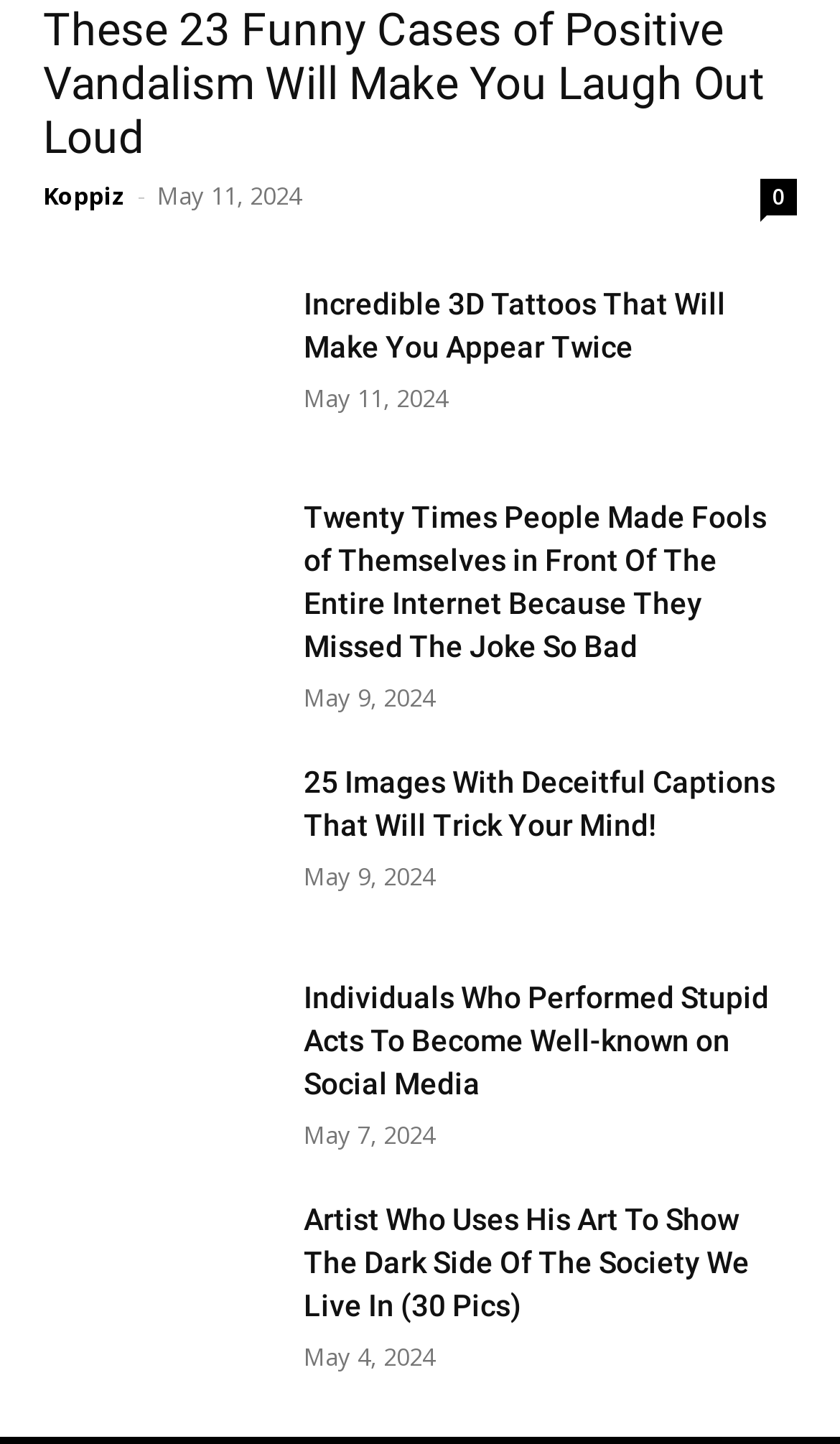How many articles are listed on this page?
Please give a detailed and elaborate explanation in response to the question.

I counted the number of headings on the page, each representing a separate article, and found 9 in total.